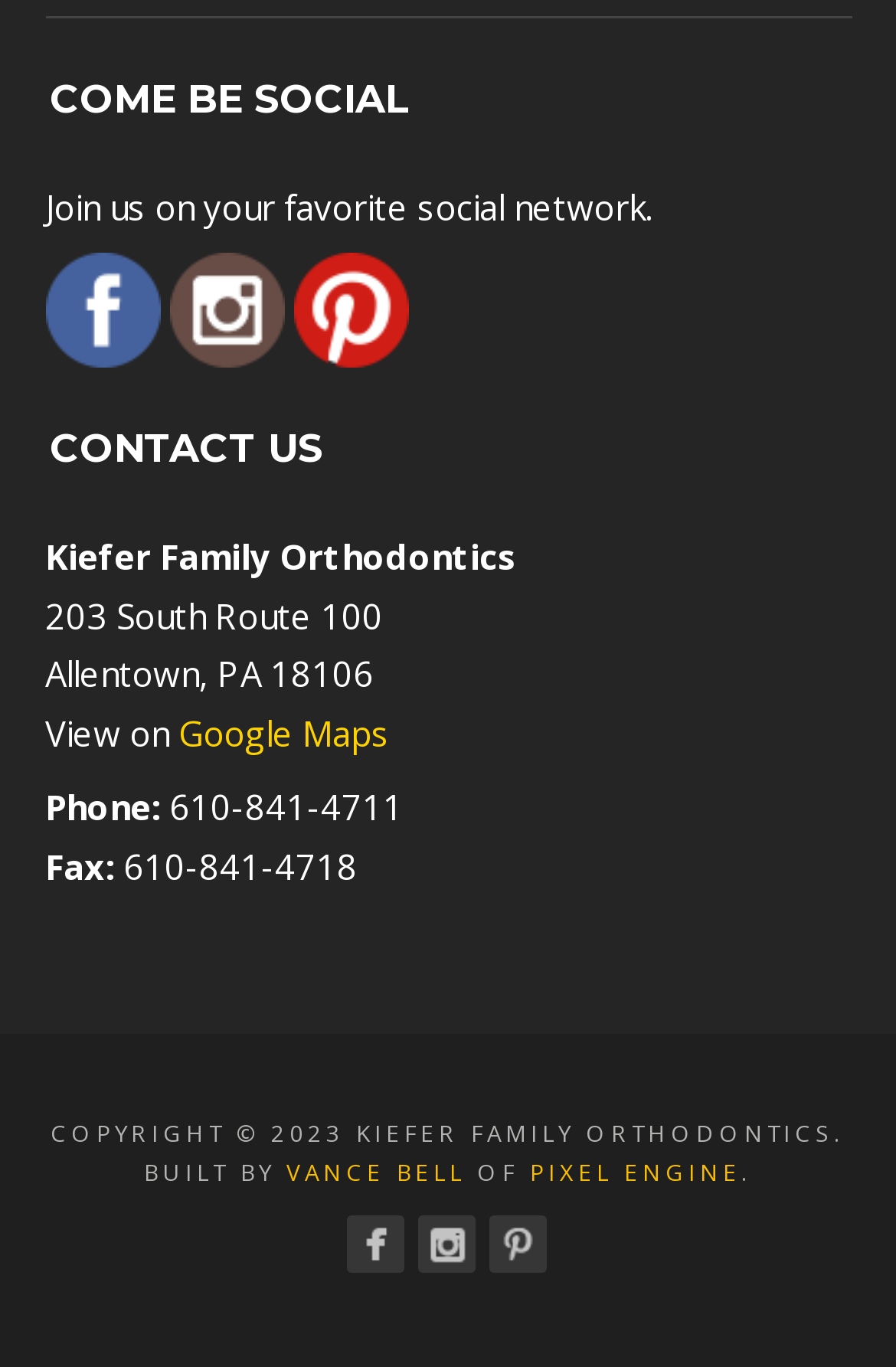Highlight the bounding box coordinates of the region I should click on to meet the following instruction: "View location on Google Maps".

[0.199, 0.519, 0.435, 0.552]